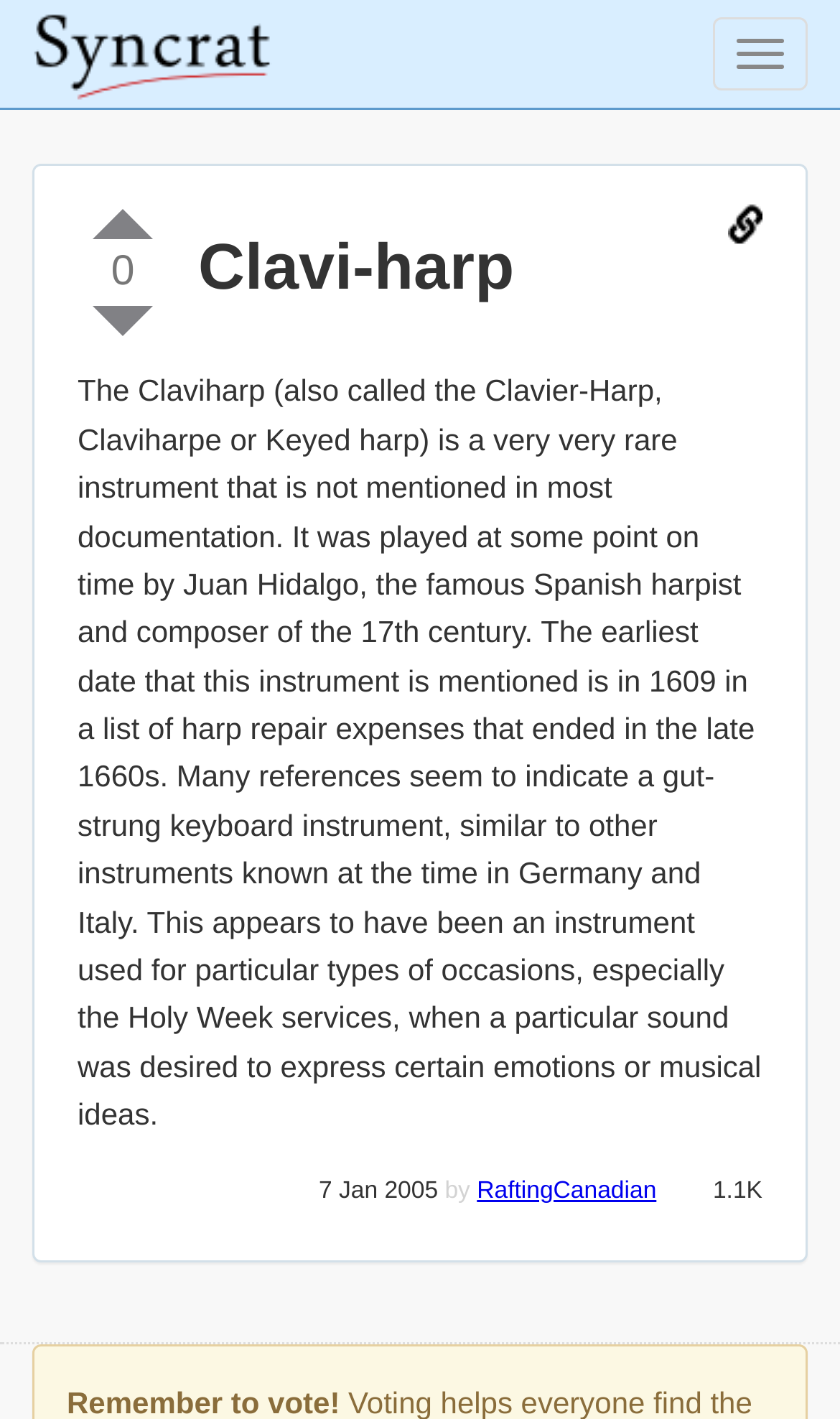Return the bounding box coordinates of the UI element that corresponds to this description: "RaftingCanadian". The coordinates must be given as four float numbers in the range of 0 and 1, [left, top, right, bottom].

[0.568, 0.83, 0.781, 0.848]